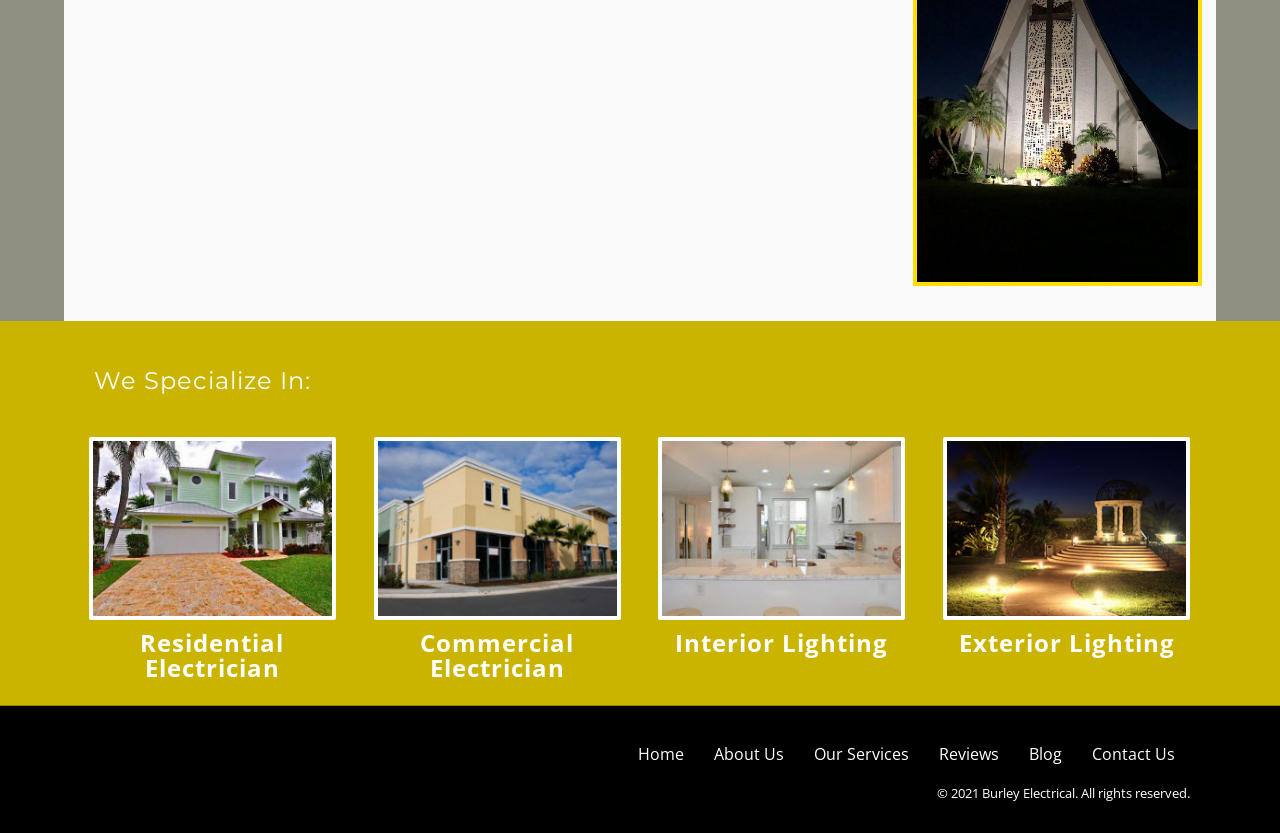Predict the bounding box coordinates for the UI element described as: "parent_node: Commercial Electrician". The coordinates should be four float numbers between 0 and 1, presented as [left, top, right, bottom].

[0.292, 0.726, 0.485, 0.765]